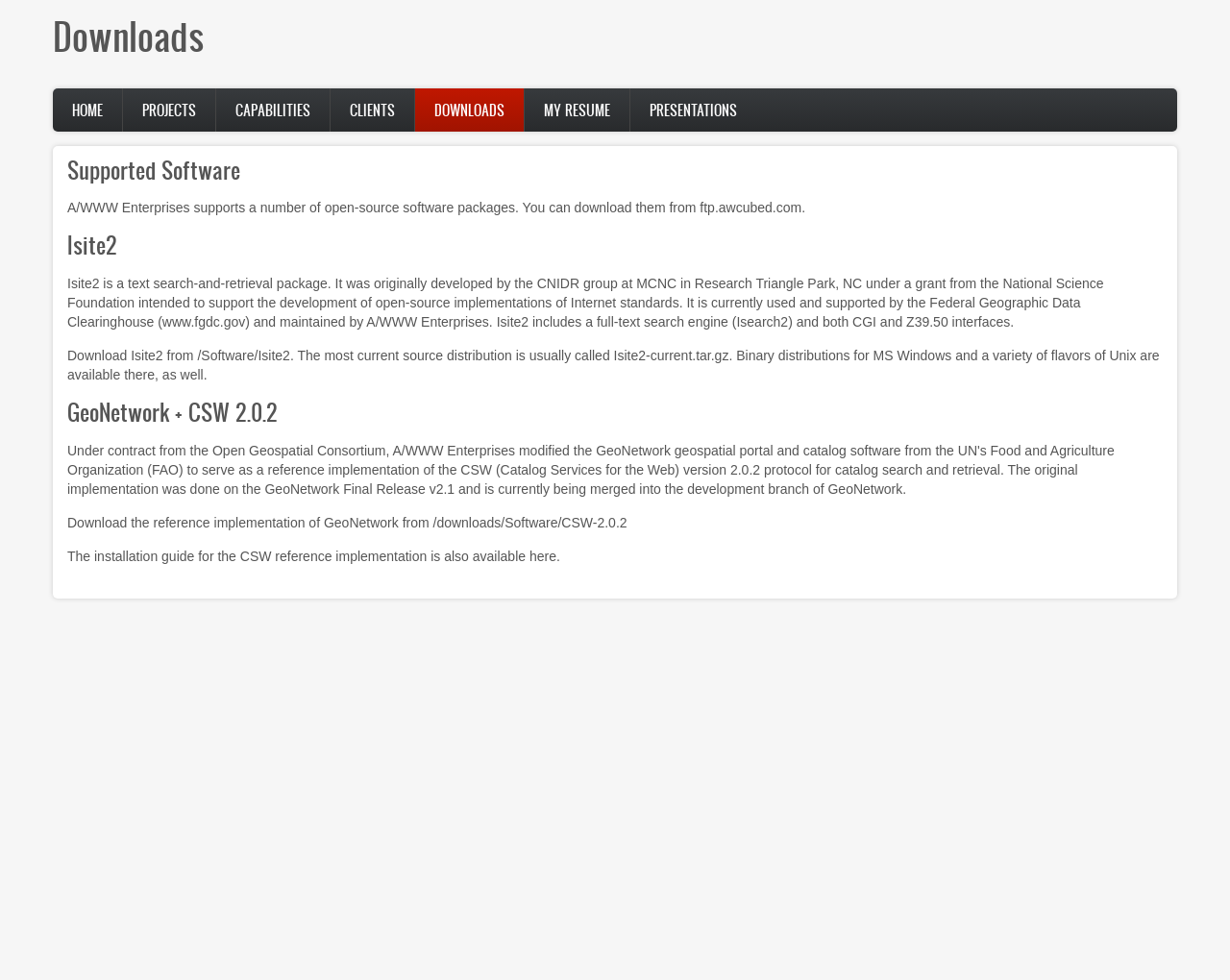What is the original developer of Isite2?
Using the image as a reference, deliver a detailed and thorough answer to the question.

According to the webpage, Isite2 was originally developed by the CNIDR group at MCNC in Research Triangle Park, NC under a grant from the National Science Foundation.